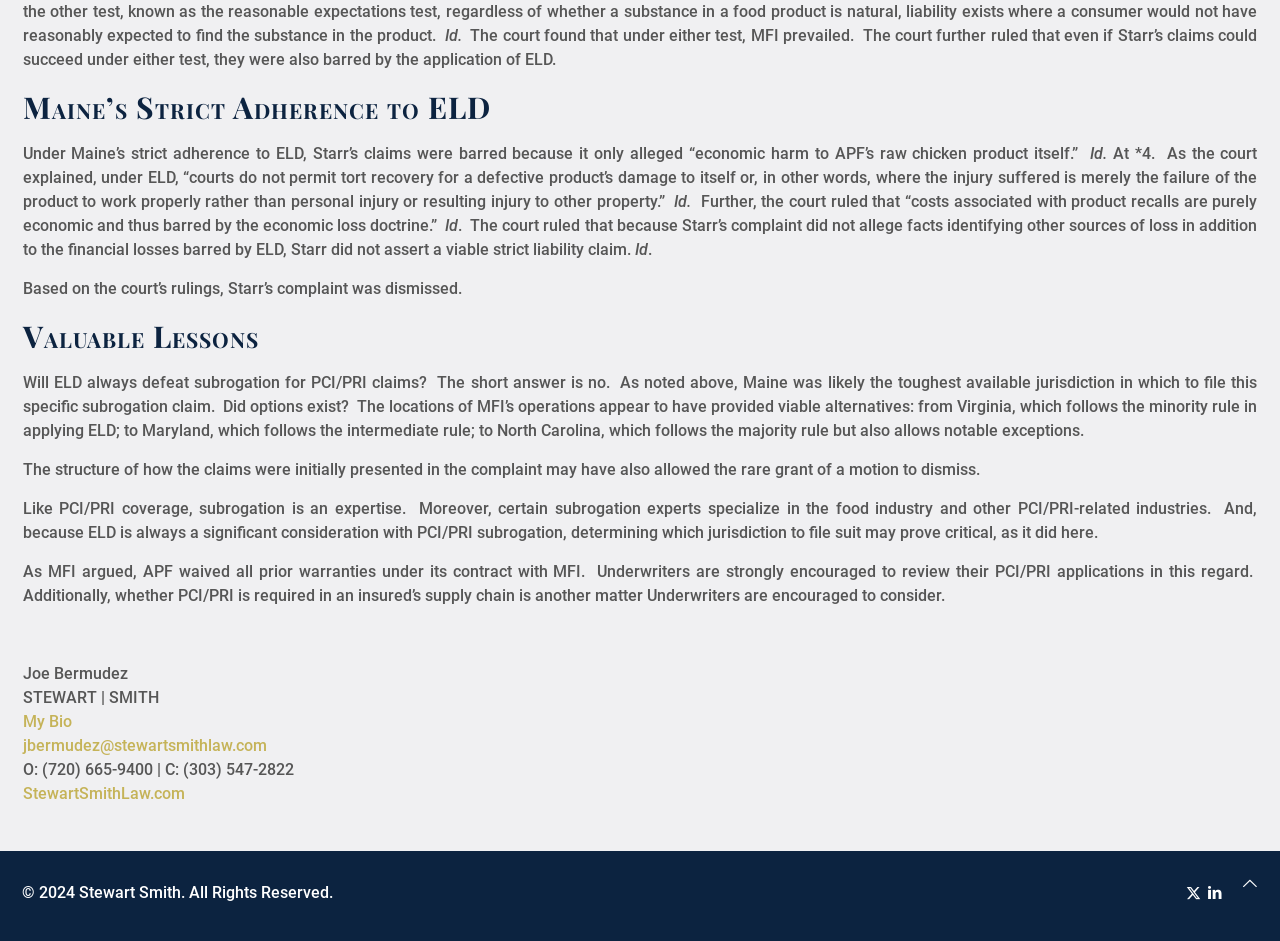Use one word or a short phrase to answer the question provided: 
What is the court's ruling on Starr's claims?

Barred by ELD